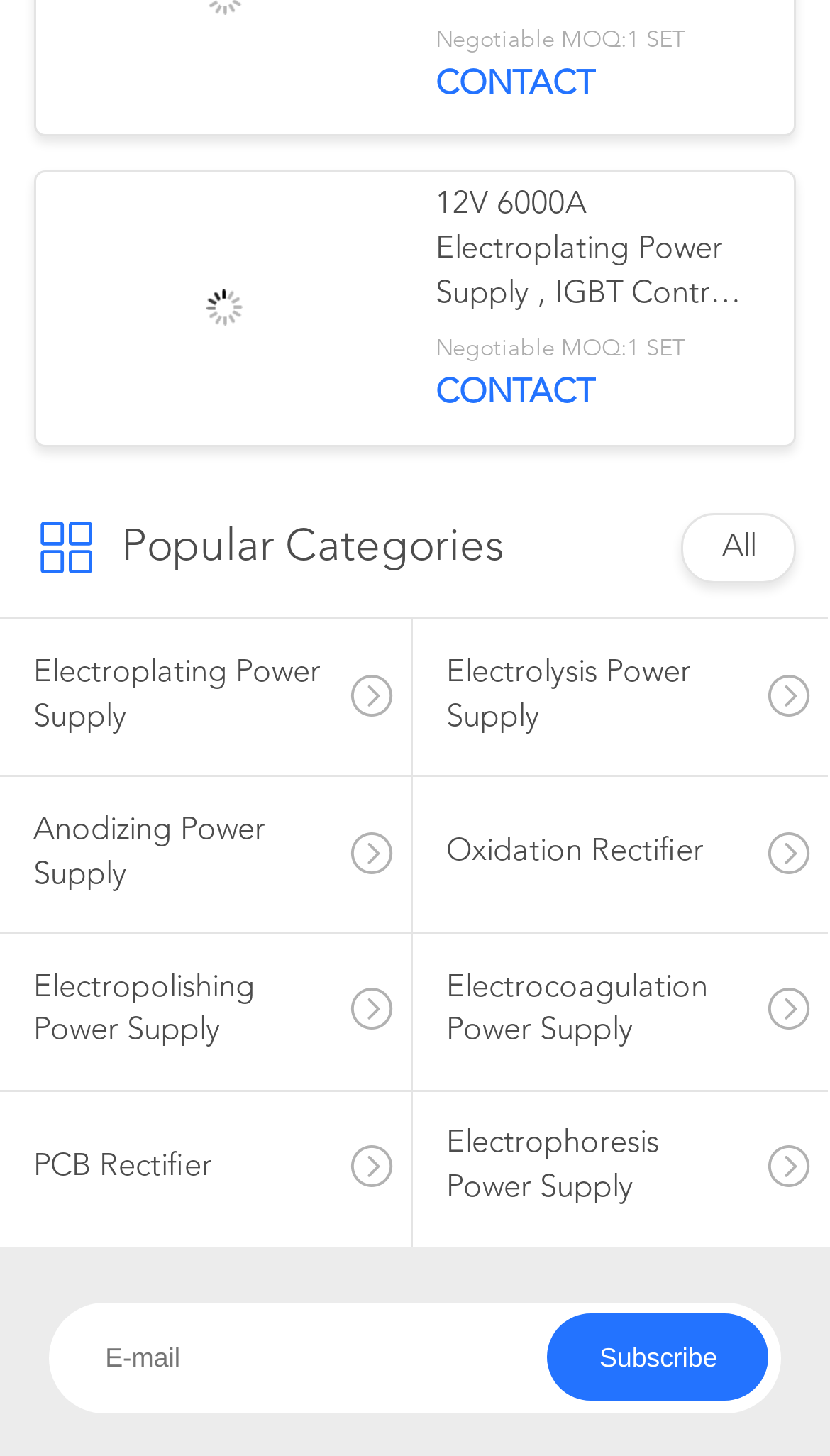Can you find the bounding box coordinates of the area I should click to execute the following instruction: "Enter your email address"?

[0.06, 0.894, 0.94, 0.97]